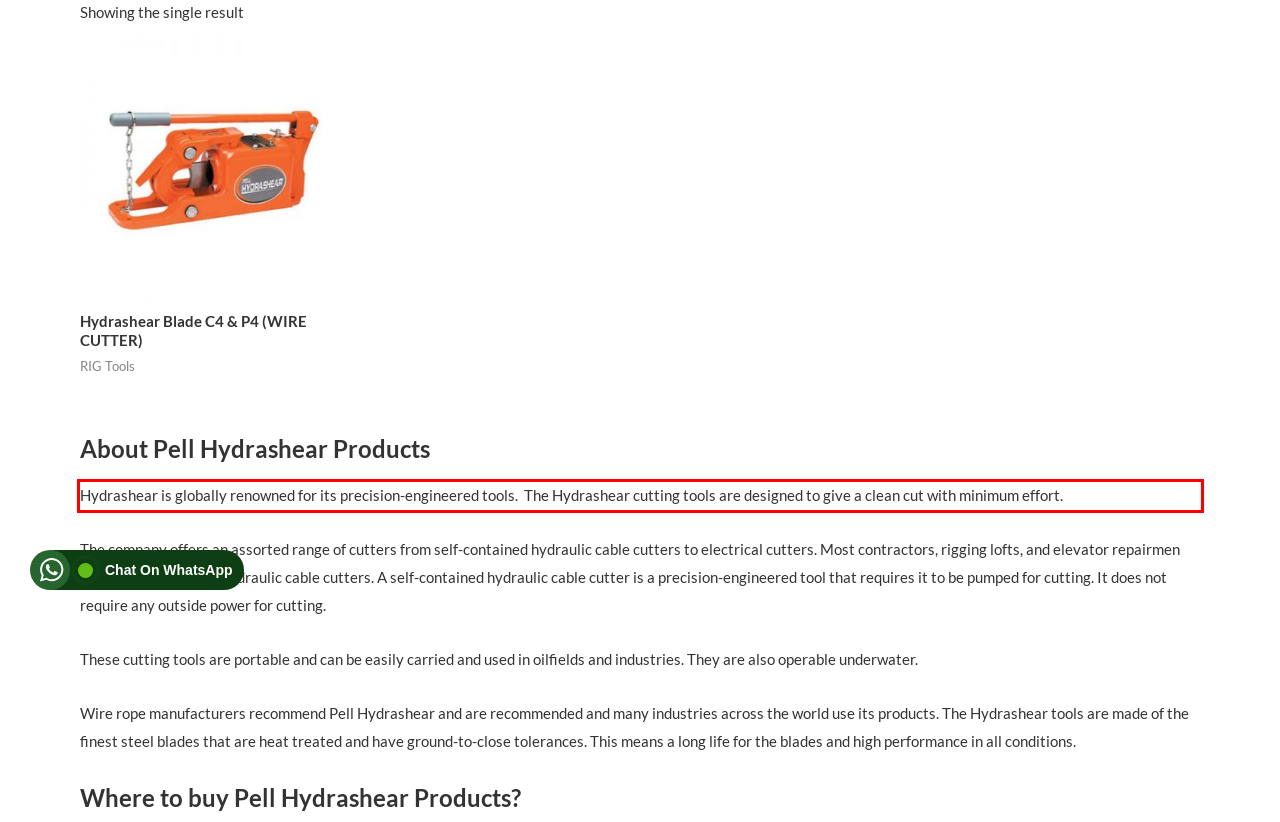Given the screenshot of the webpage, identify the red bounding box, and recognize the text content inside that red bounding box.

Hydrashear is globally renowned for its precision-engineered tools. The Hydrashear cutting tools are designed to give a clean cut with minimum effort.